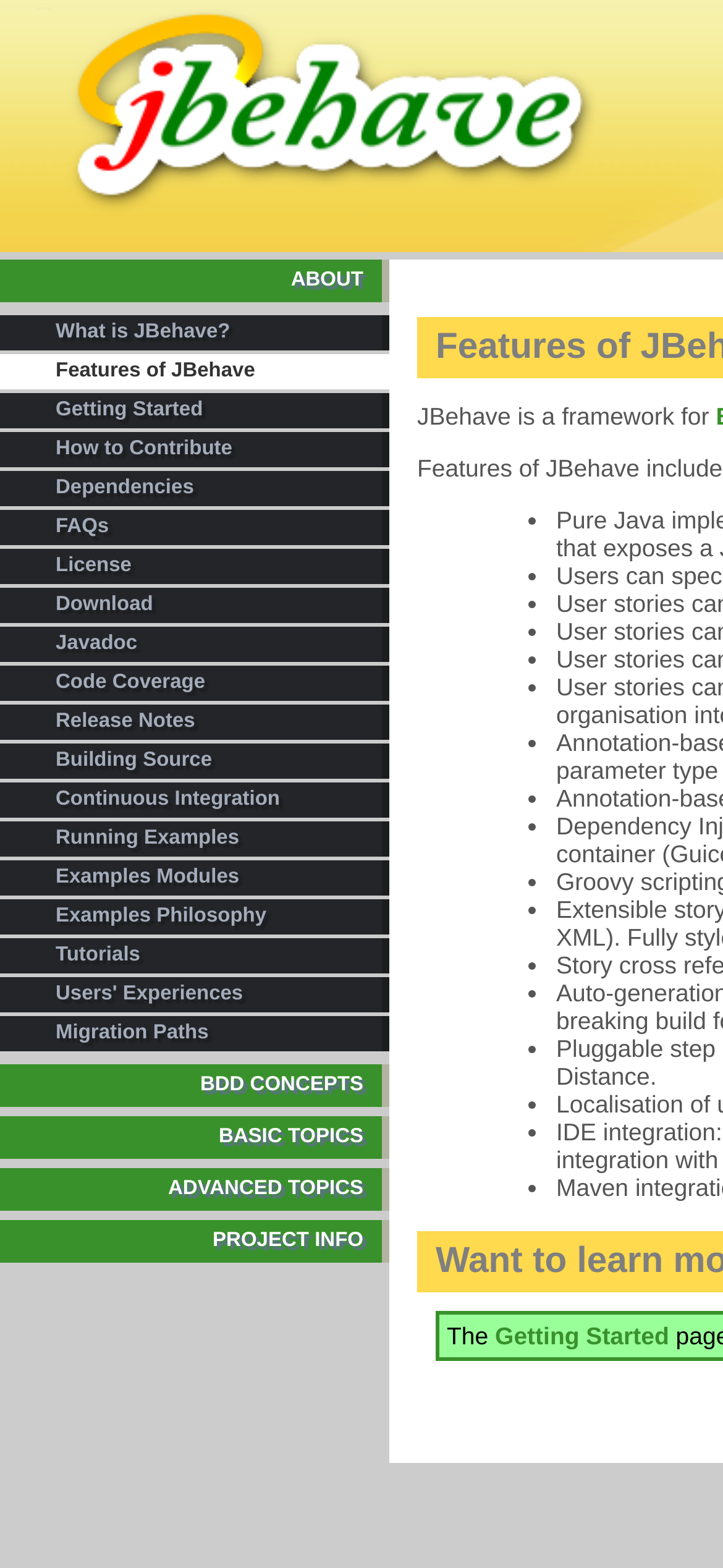Find the bounding box of the UI element described as follows: "Dependency Injection".

[0.0, 0.228, 0.538, 0.251]